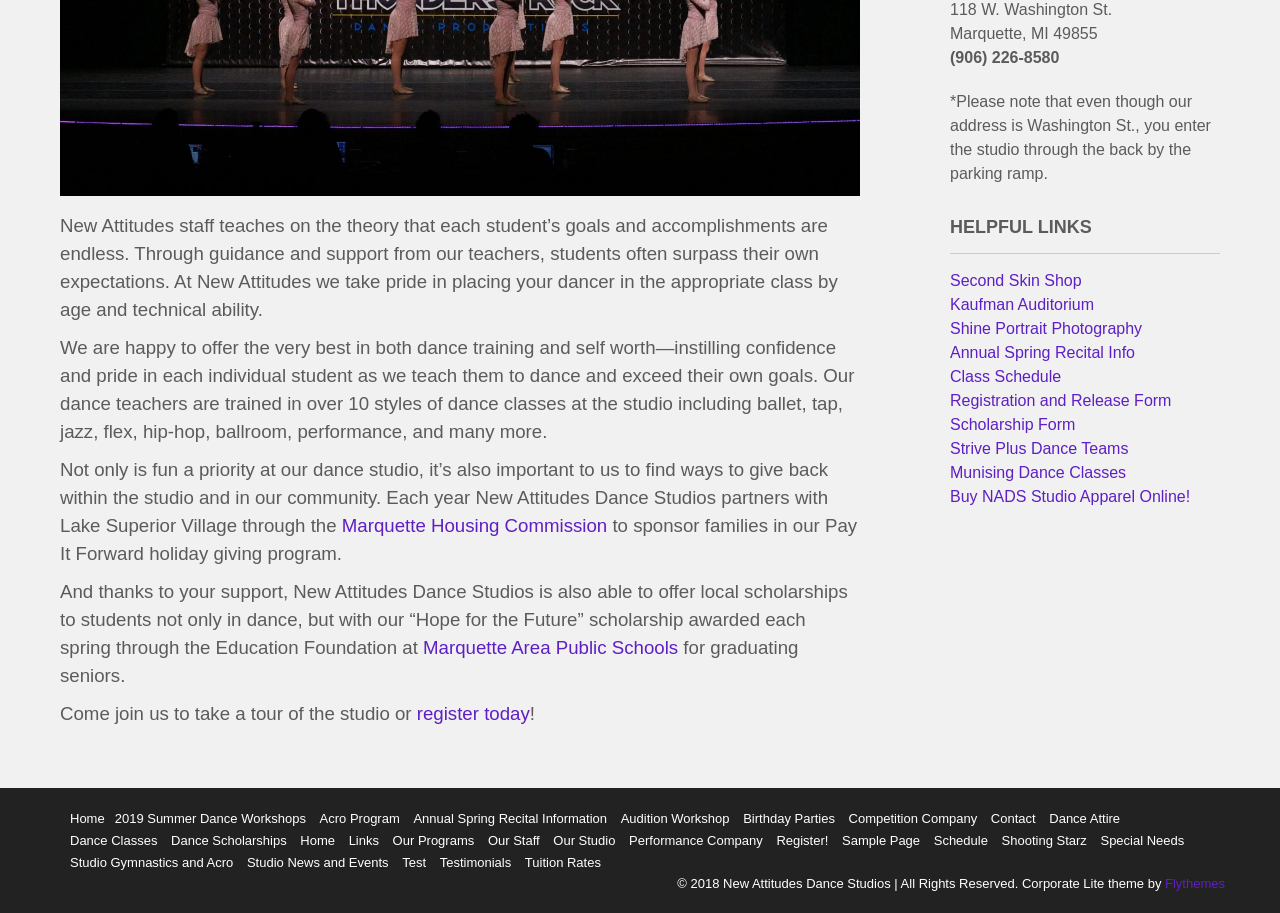Locate the UI element described as follows: "Buy NADS Studio Apparel Online!". Return the bounding box coordinates as four float numbers between 0 and 1 in the order [left, top, right, bottom].

[0.742, 0.536, 0.93, 0.553]